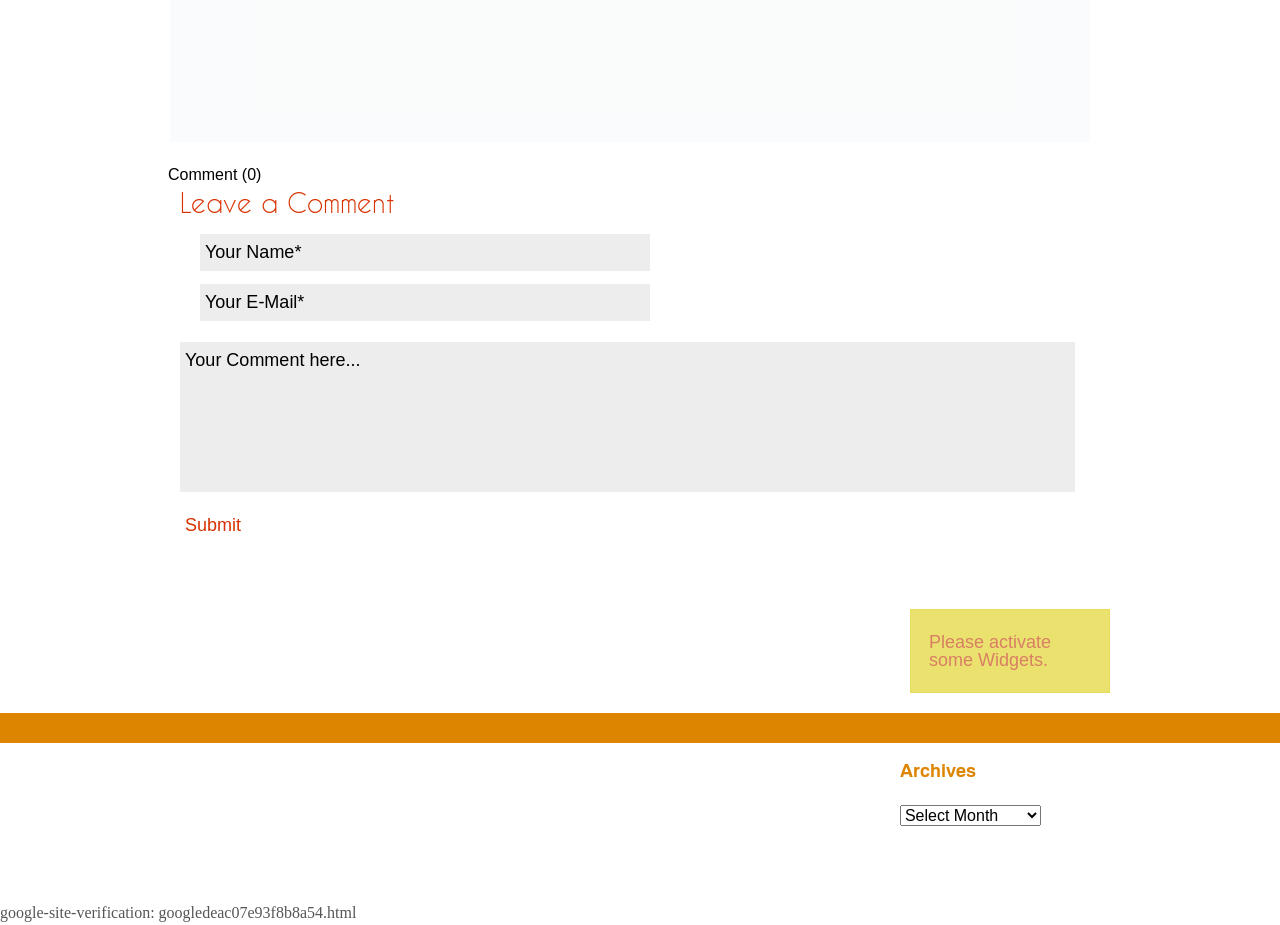Based on the image, provide a detailed response to the question:
What is the function of the button?

The button is located below the textboxes and has the label 'Submit'. This implies that the button is used to submit the information entered in the textboxes, likely a comment.